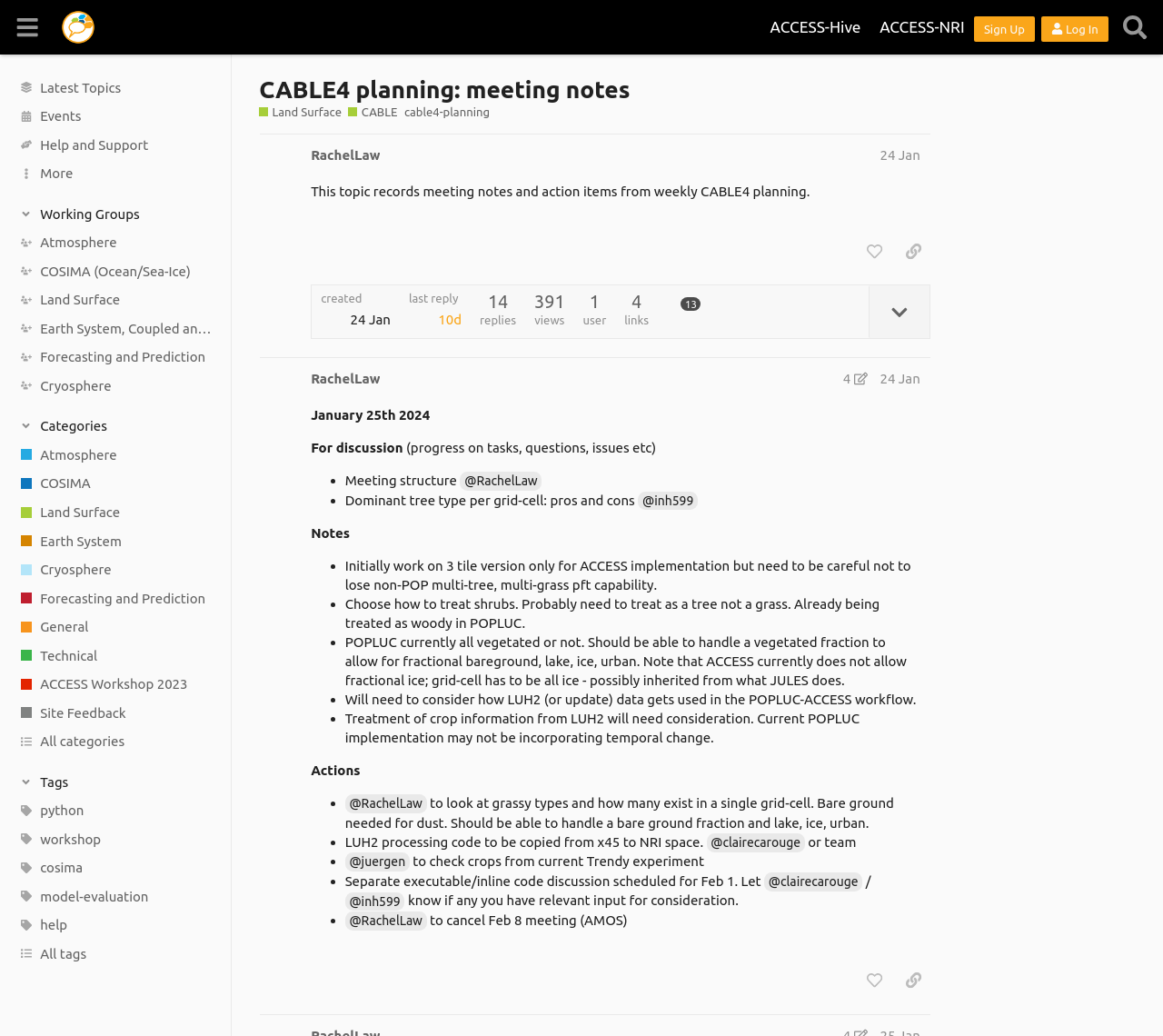Determine the bounding box coordinates of the clickable element to achieve the following action: 'Search for topics'. Provide the coordinates as four float values between 0 and 1, formatted as [left, top, right, bottom].

[0.959, 0.008, 0.992, 0.045]